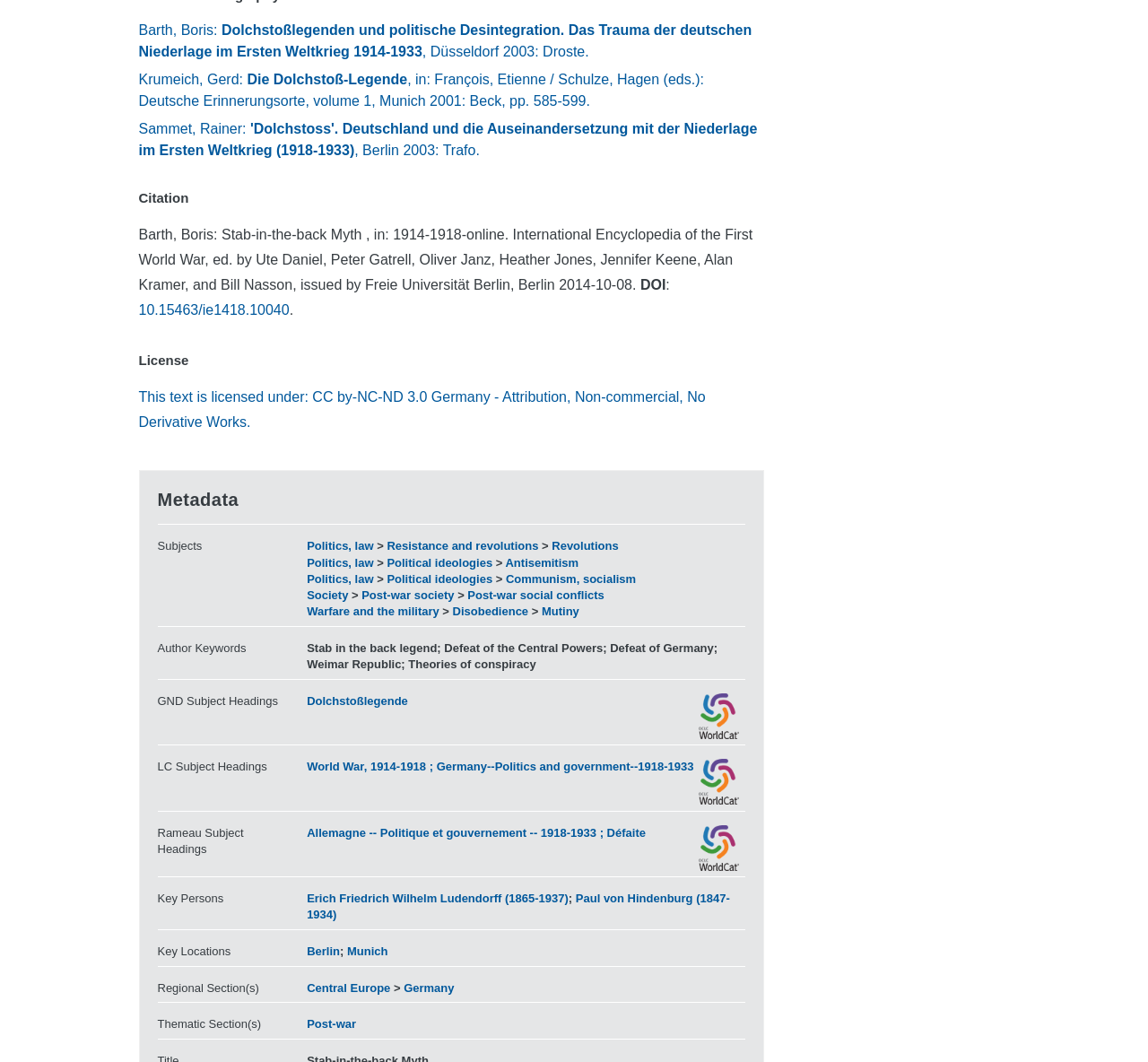Provide the bounding box coordinates for the UI element described in this sentence: "Post-war social conflicts". The coordinates should be four float values between 0 and 1, i.e., [left, top, right, bottom].

[0.407, 0.554, 0.526, 0.567]